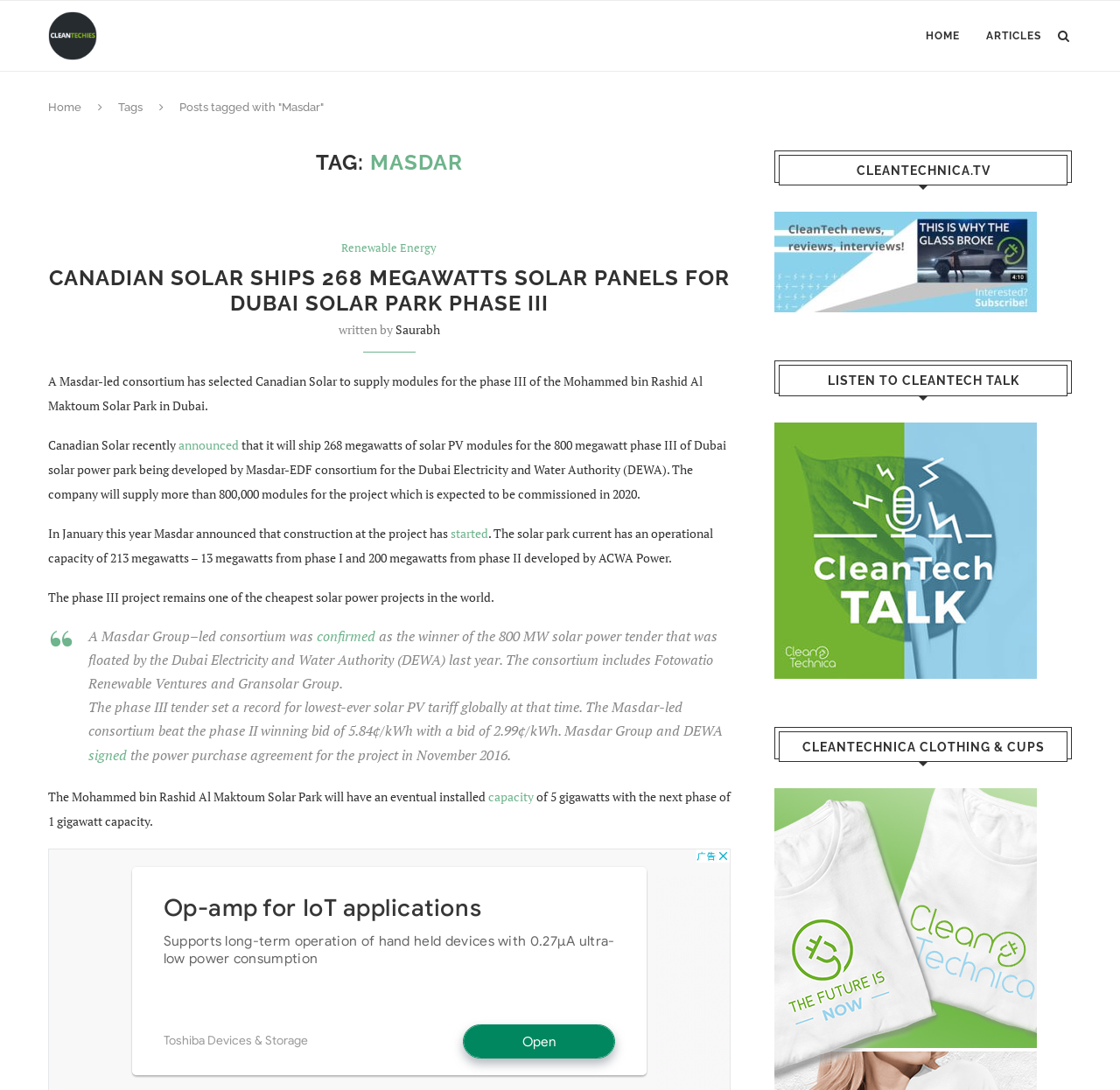Please provide a brief answer to the following inquiry using a single word or phrase:
Who wrote the article?

Saurabh